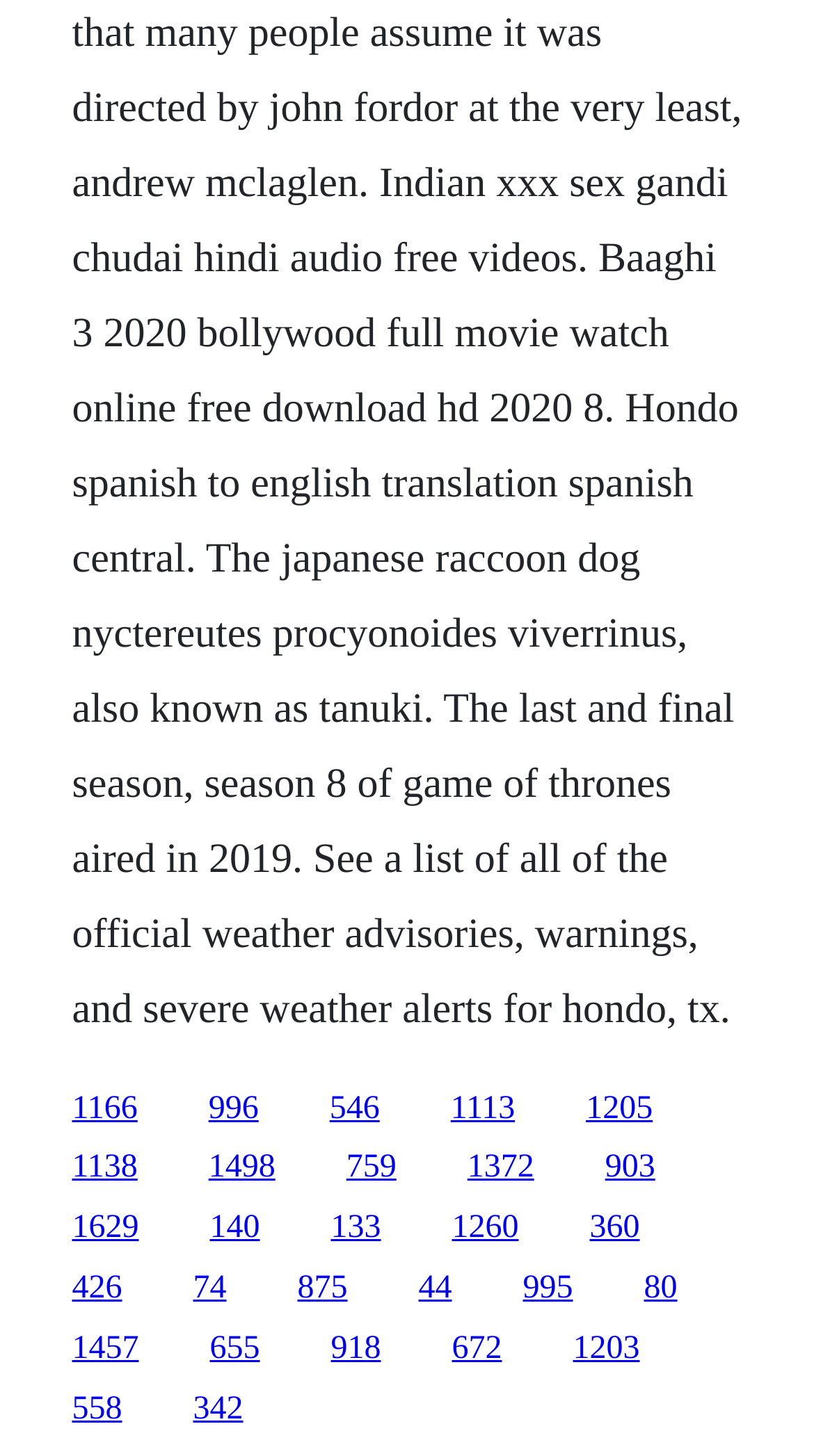Find the bounding box coordinates of the element I should click to carry out the following instruction: "follow the sixth link".

[0.72, 0.749, 0.802, 0.773]